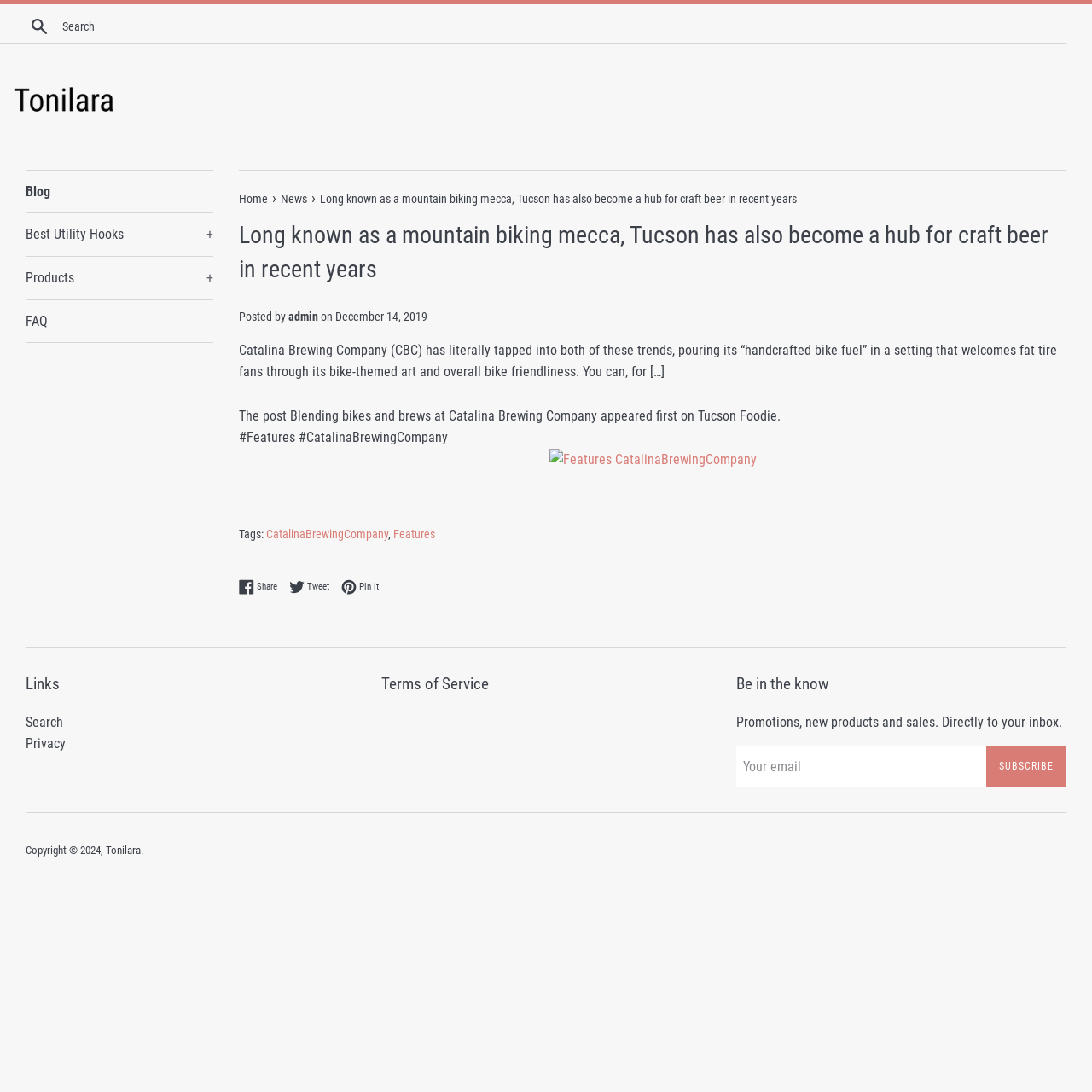Provide the bounding box coordinates for the specified HTML element described in this description: "oakleigh.south.ps@education.vic.gov.au". The coordinates should be four float numbers ranging from 0 to 1, in the format [left, top, right, bottom].

None